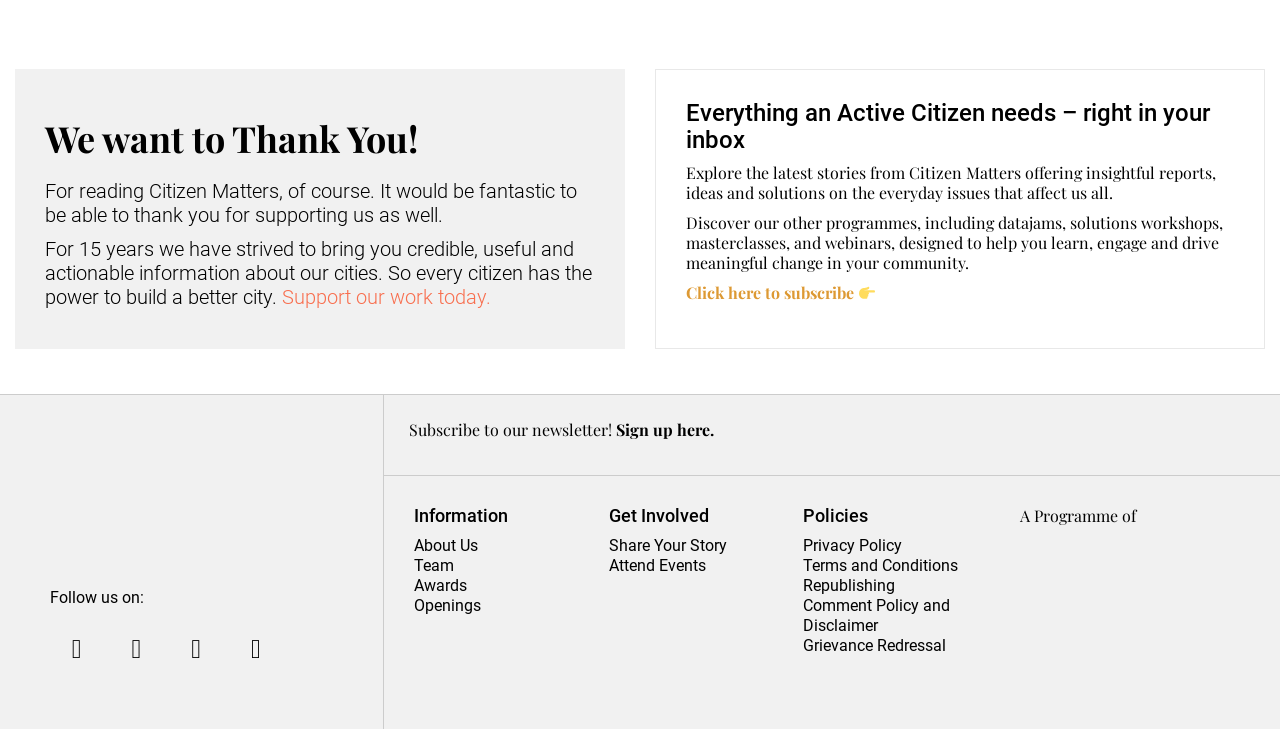Please indicate the bounding box coordinates for the clickable area to complete the following task: "Learn more about the team". The coordinates should be specified as four float numbers between 0 and 1, i.e., [left, top, right, bottom].

[0.324, 0.762, 0.355, 0.788]